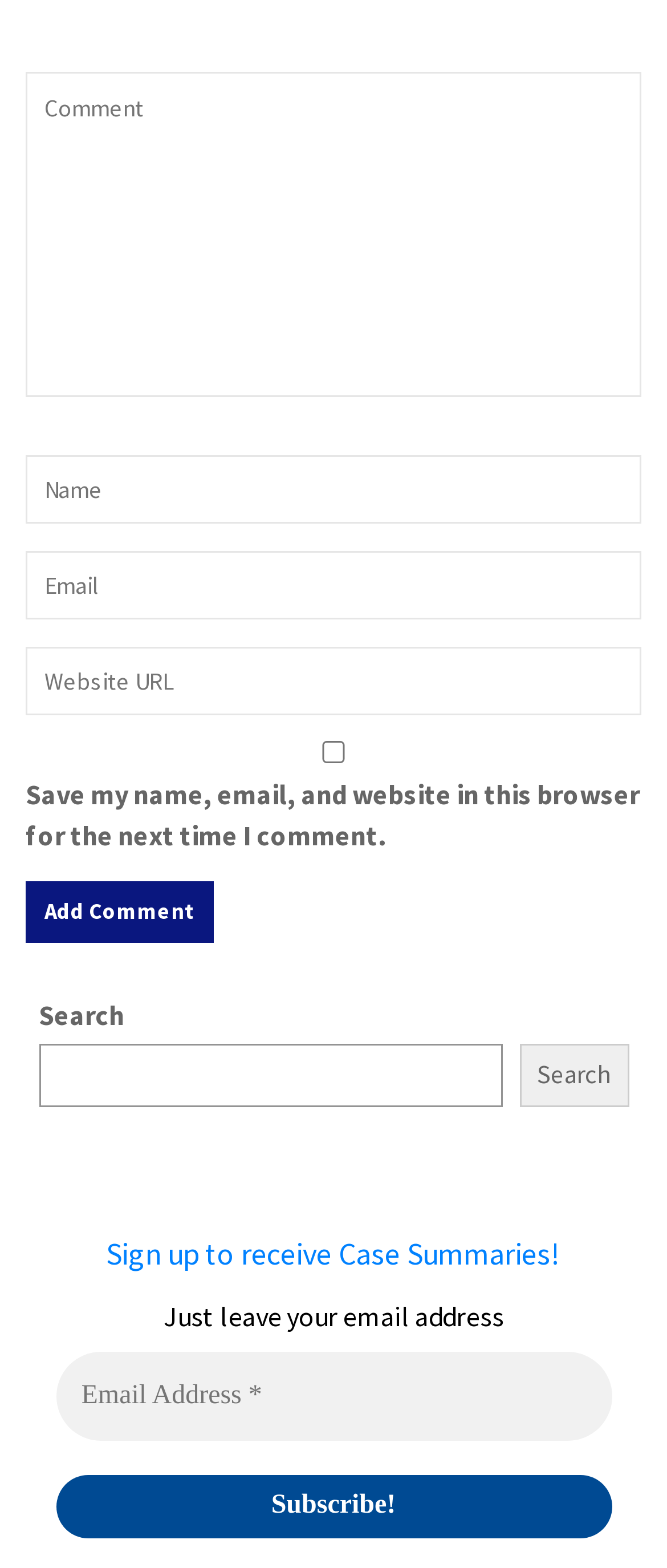What is required to subscribe?
Please answer the question as detailed as possible based on the image.

The textbox with the label 'Email Address' has an asterisk (*) symbol next to it, indicating that it is a required field to subscribe. This can be determined by looking at the OCR text or element description of the textbox with ID 250.